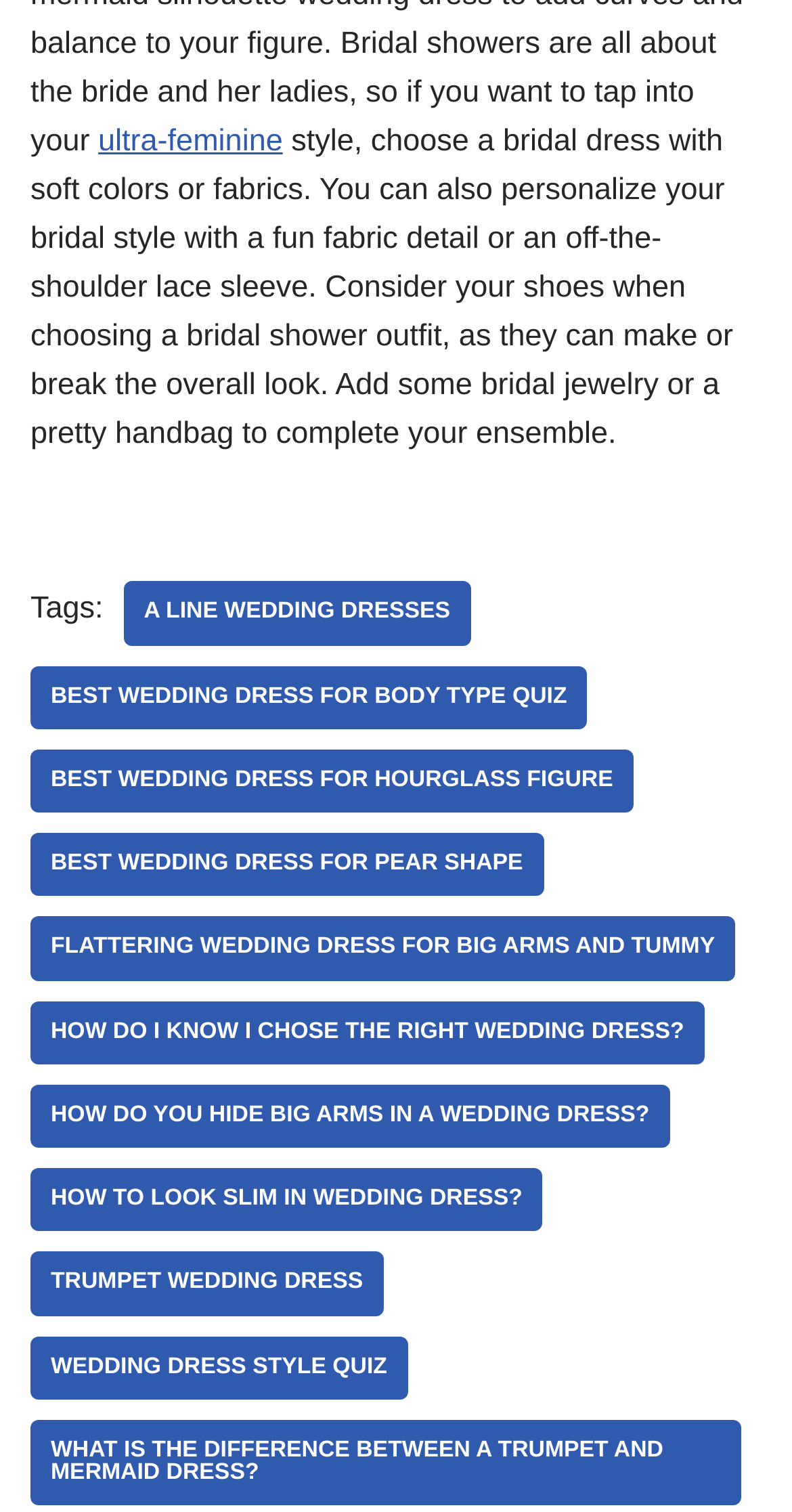Pinpoint the bounding box coordinates of the clickable area needed to execute the instruction: "Learn about Wild Turkey Hunting". The coordinates should be specified as four float numbers between 0 and 1, i.e., [left, top, right, bottom].

None